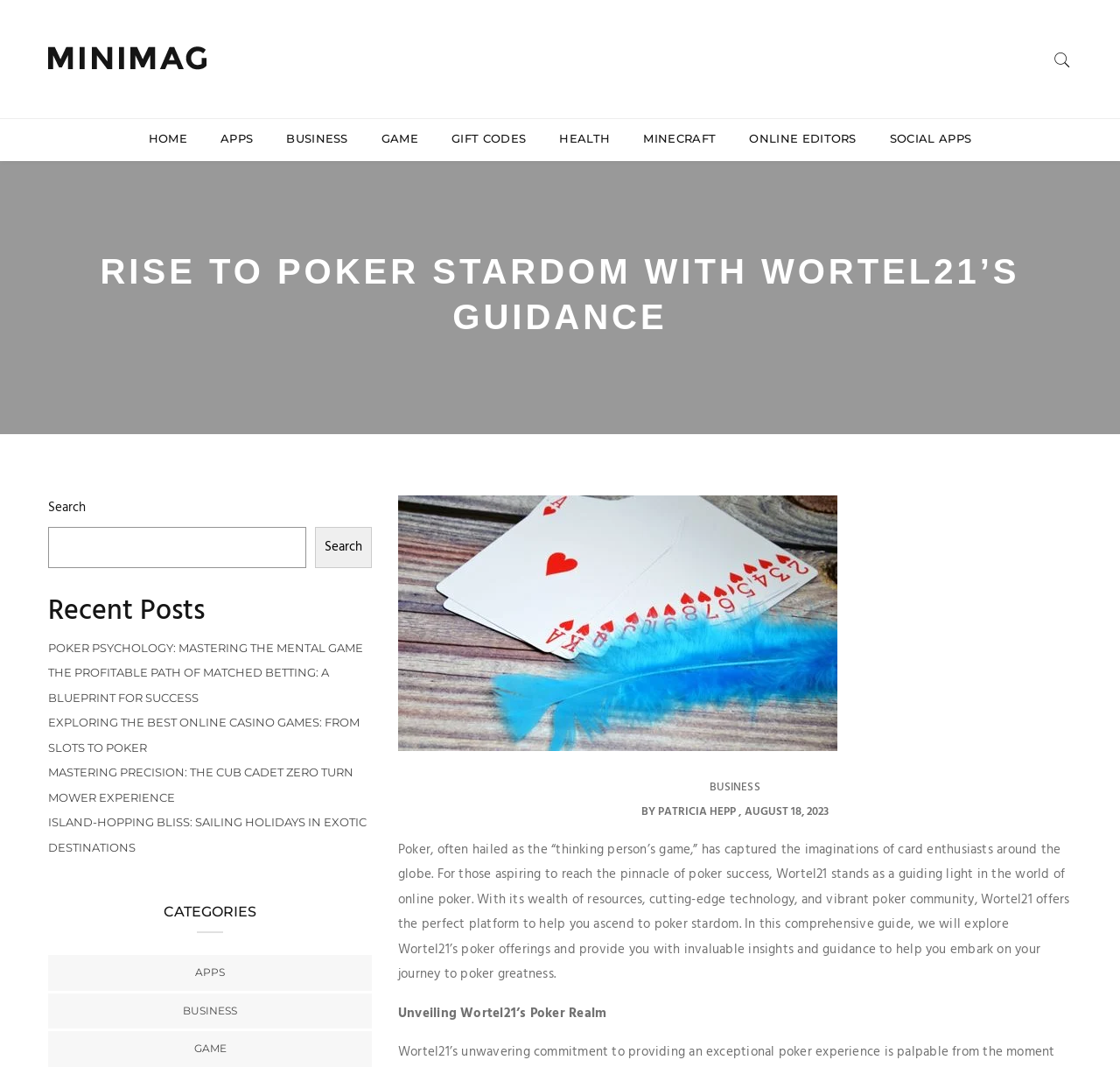What is the website about?
By examining the image, provide a one-word or phrase answer.

Poker